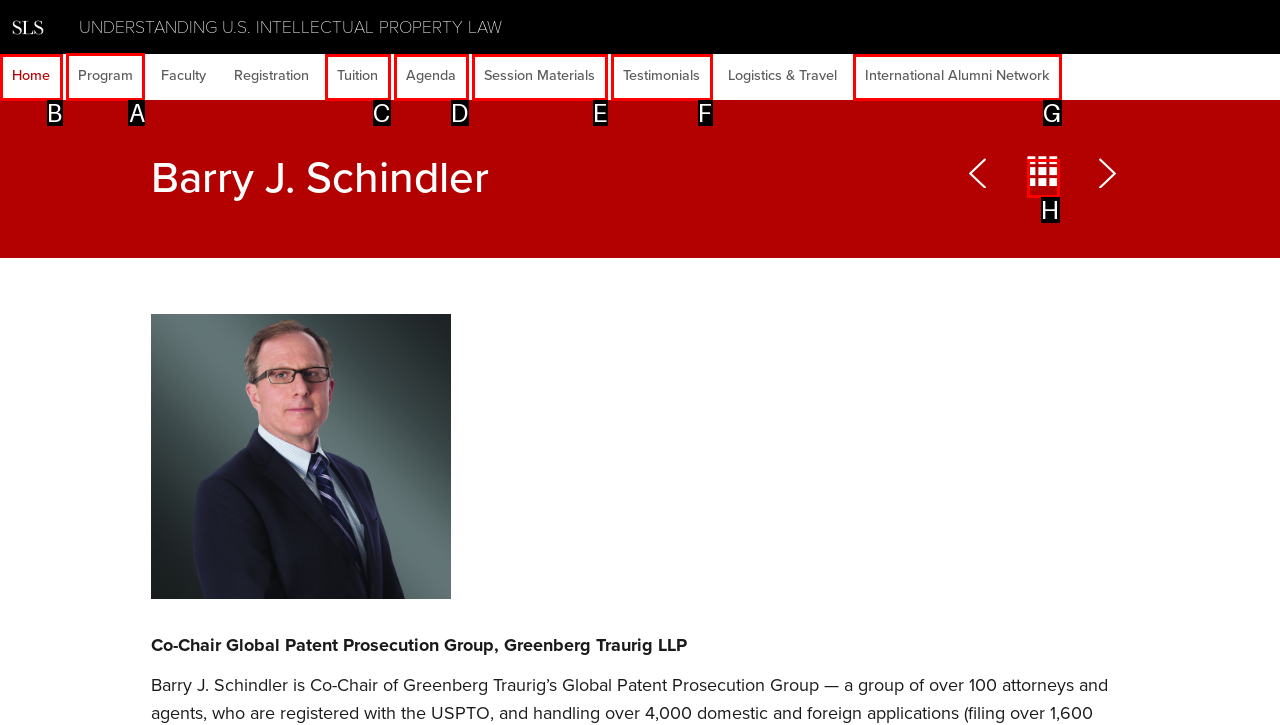Given the task: Go to the Program page, point out the letter of the appropriate UI element from the marked options in the screenshot.

A